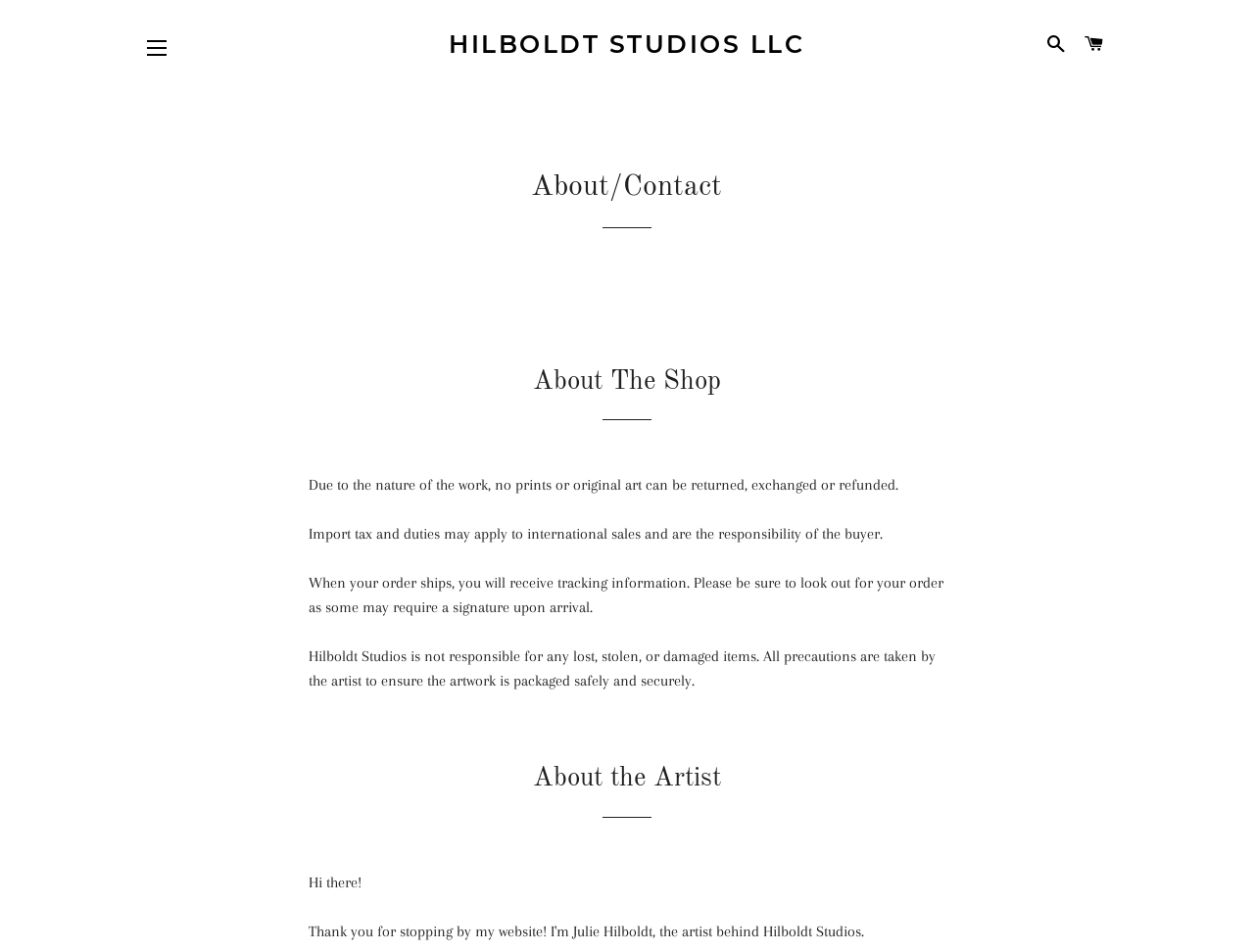Determine the bounding box of the UI element mentioned here: "RSS Feeds". The coordinates must be in the format [left, top, right, bottom] with values ranging from 0 to 1.

None